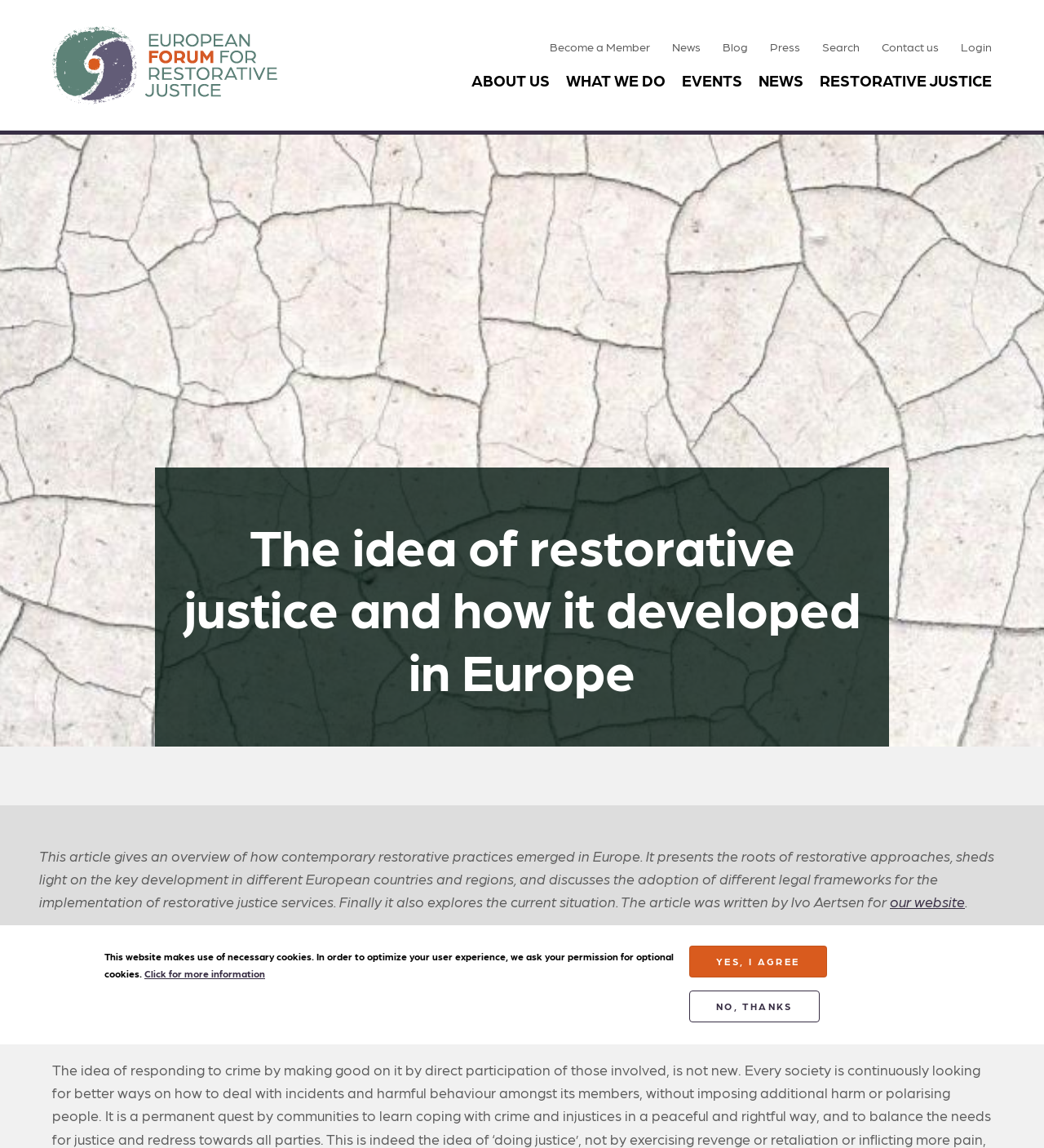Locate the bounding box coordinates of the element you need to click to accomplish the task described by this instruction: "Read more about the roots of restorative justice concepts".

[0.05, 0.88, 0.456, 0.904]